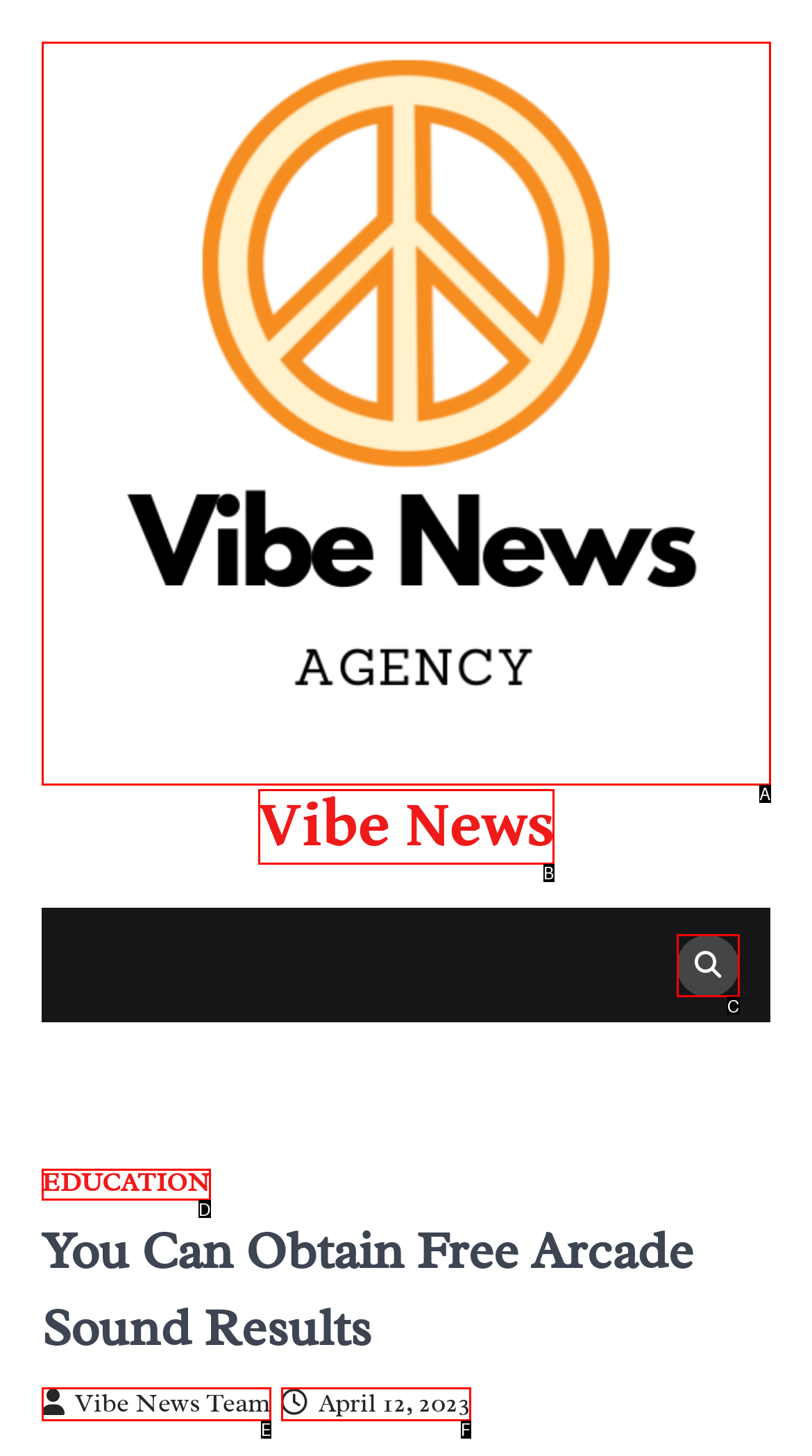Select the option that matches the description: April 12, 2023April 12, 2023. Answer with the letter of the correct option directly.

F